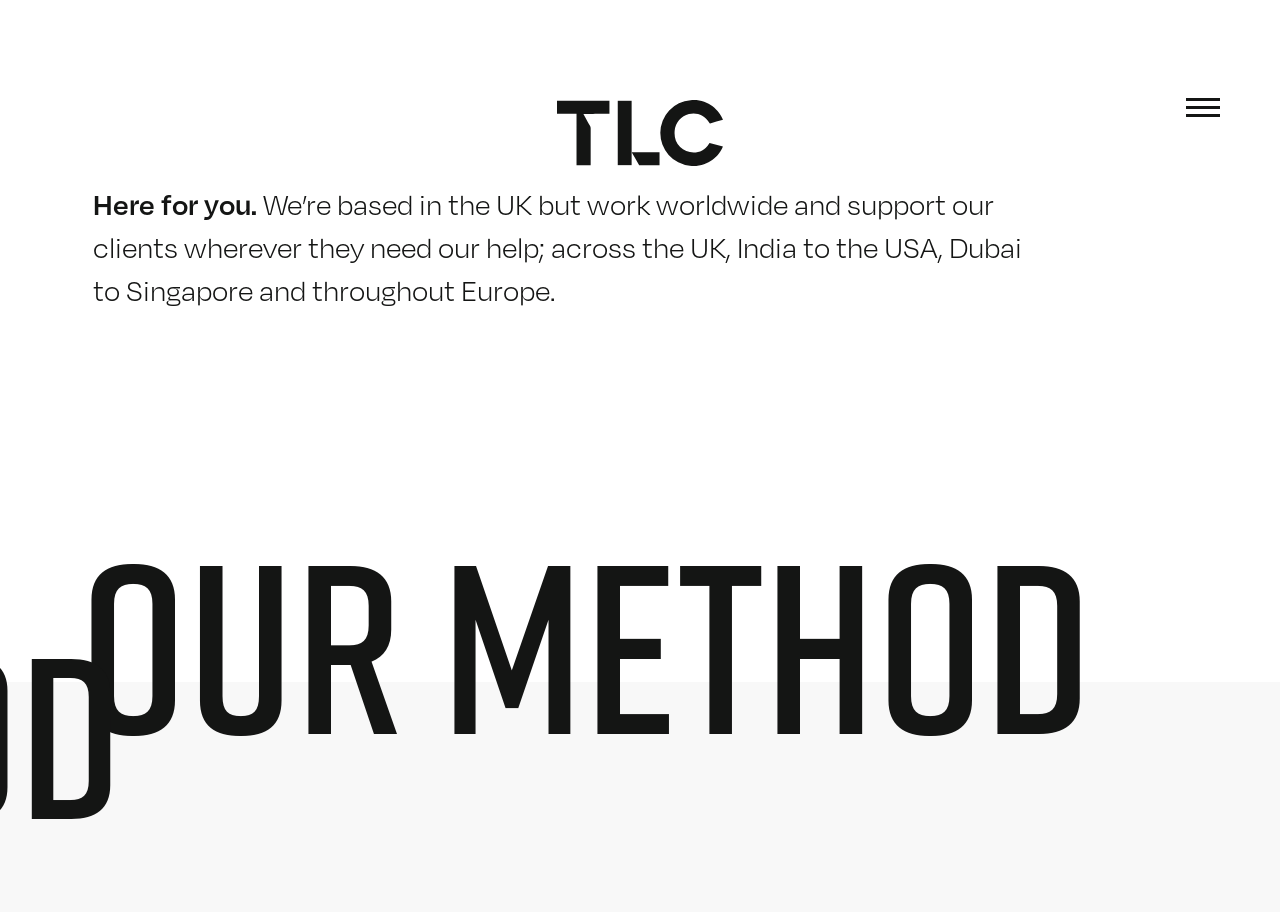Show the bounding box coordinates for the HTML element described as: "parent_node: OUR WORK aria-label="Toggle menu"".

[0.927, 0.099, 0.953, 0.136]